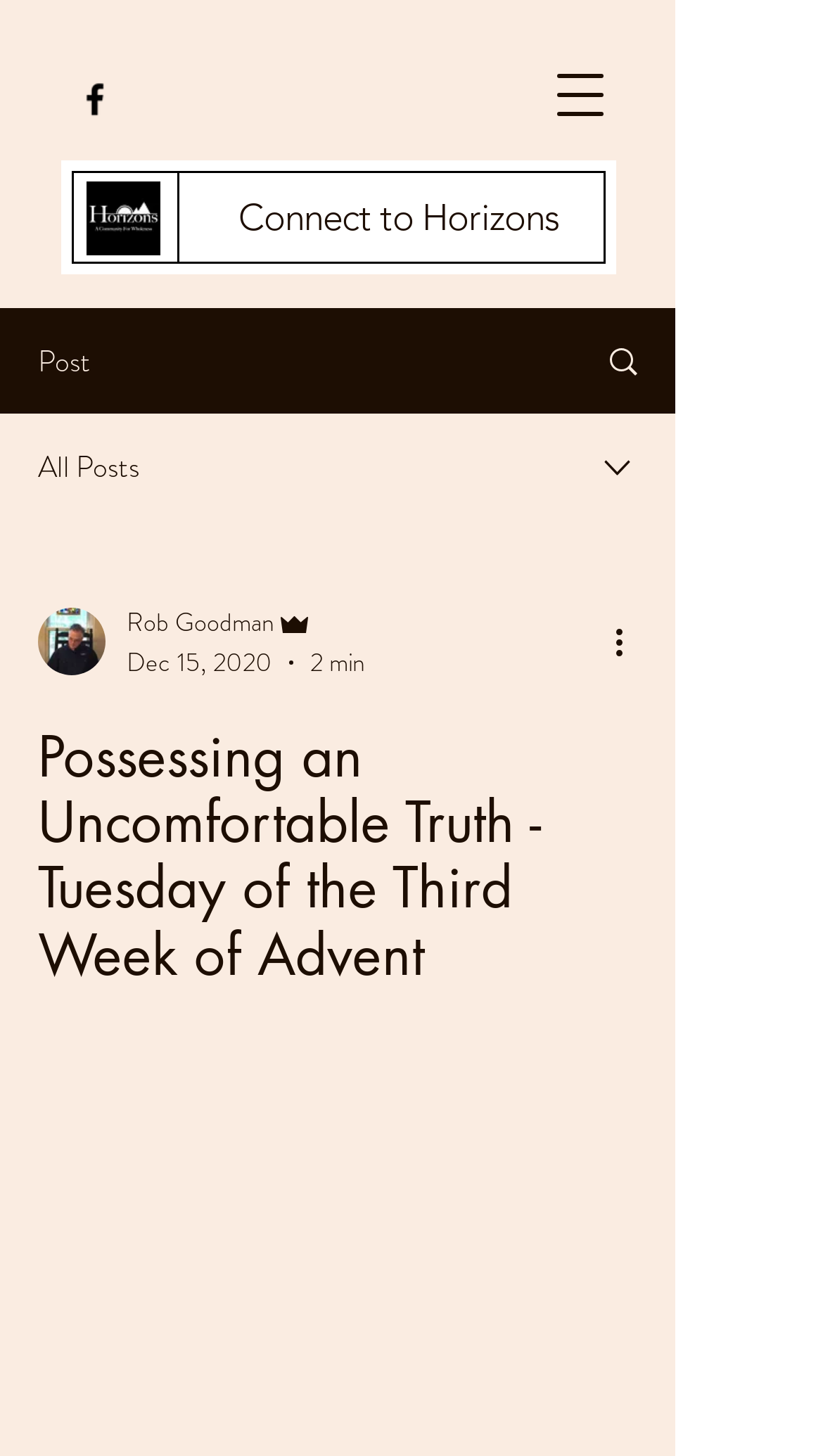Pinpoint the bounding box coordinates of the element you need to click to execute the following instruction: "More actions". The bounding box should be represented by four float numbers between 0 and 1, in the format [left, top, right, bottom].

[0.738, 0.423, 0.8, 0.458]